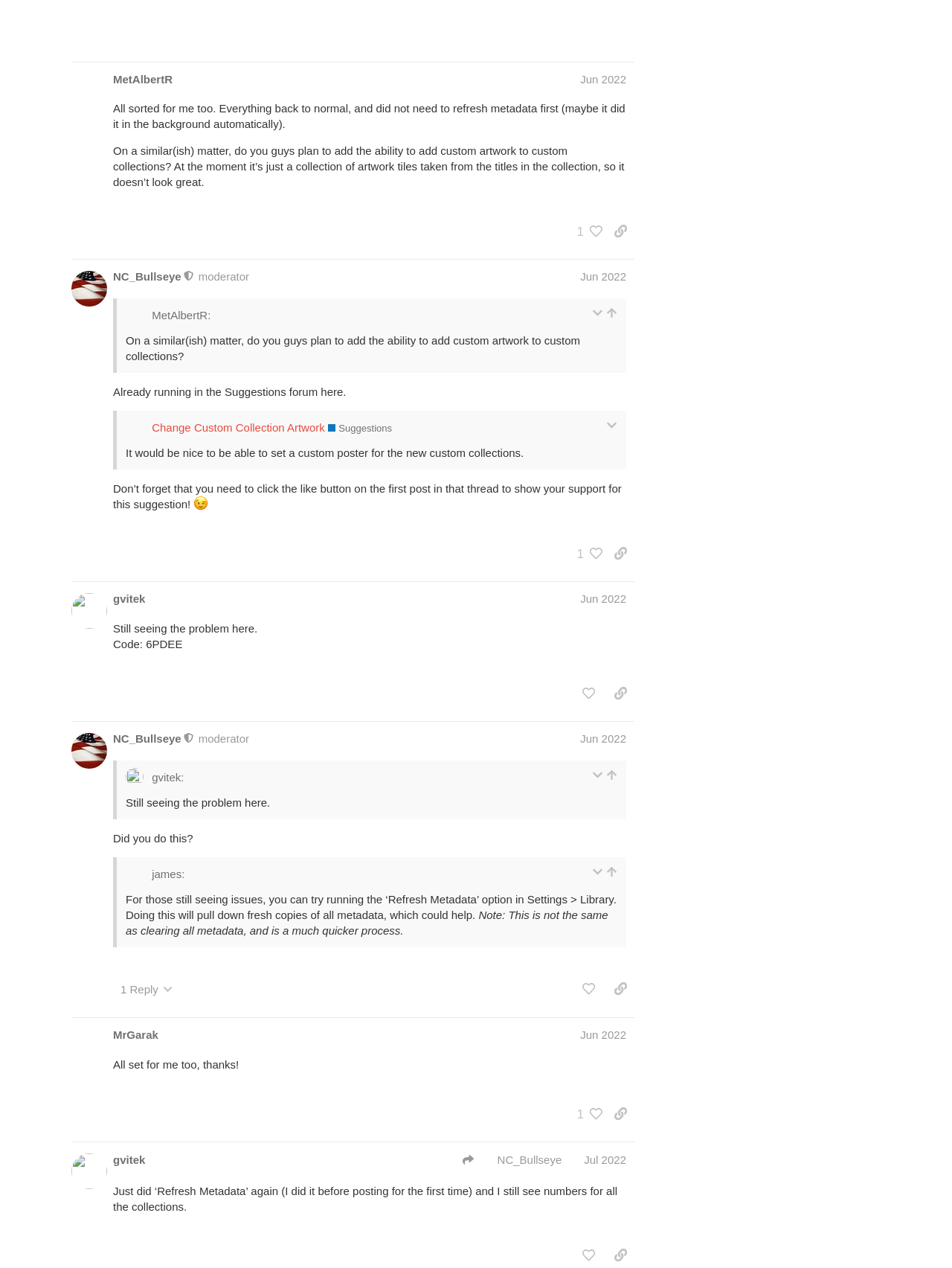Determine the bounding box coordinates for the area that needs to be clicked to fulfill this task: "View post #41". The coordinates must be given as four float numbers between 0 and 1, i.e., [left, top, right, bottom].

[0.075, 0.035, 0.79, 0.145]